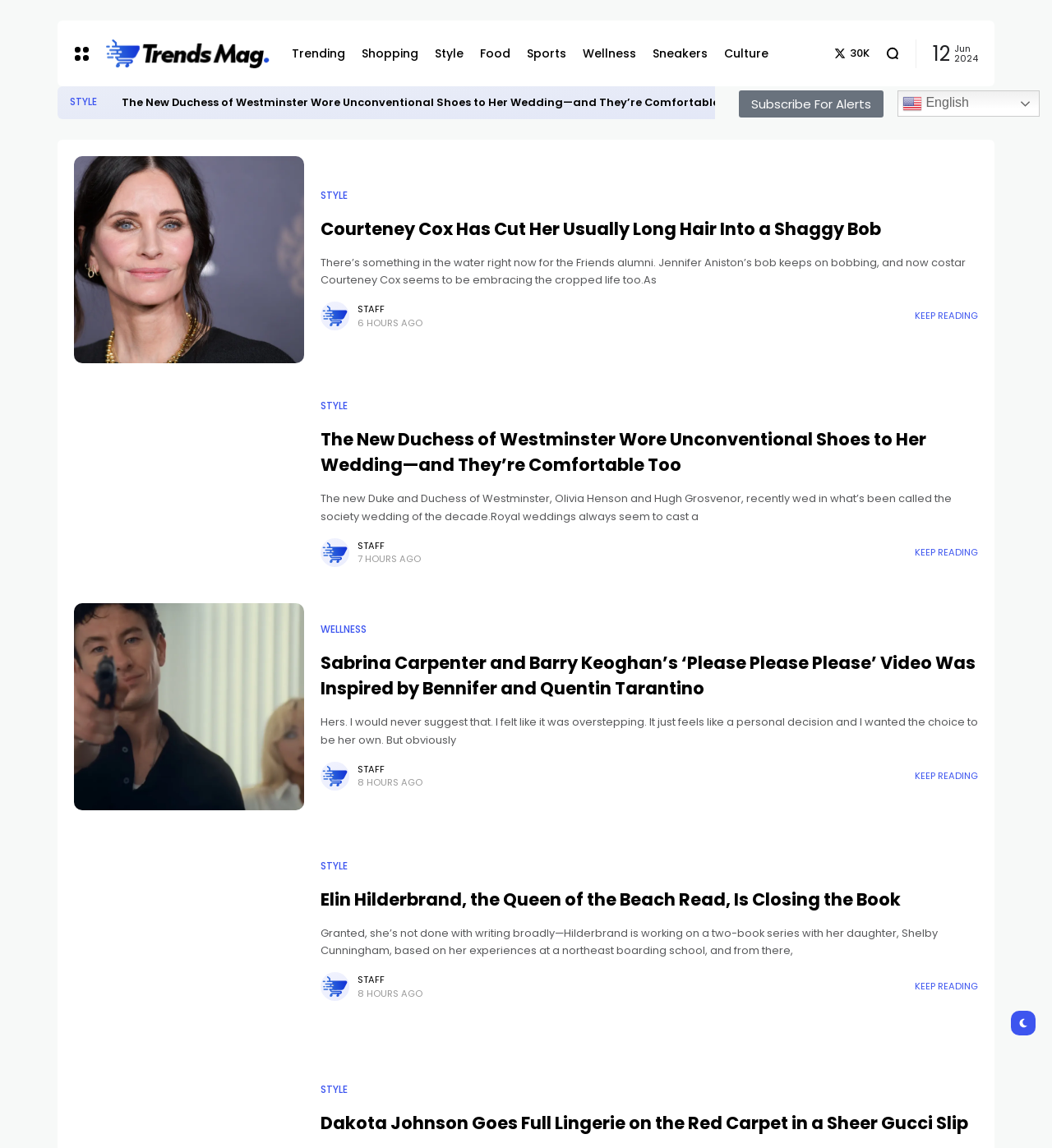Answer the question in one word or a short phrase:
What is the name of the author mentioned in the third article?

Elin Hilderbrand